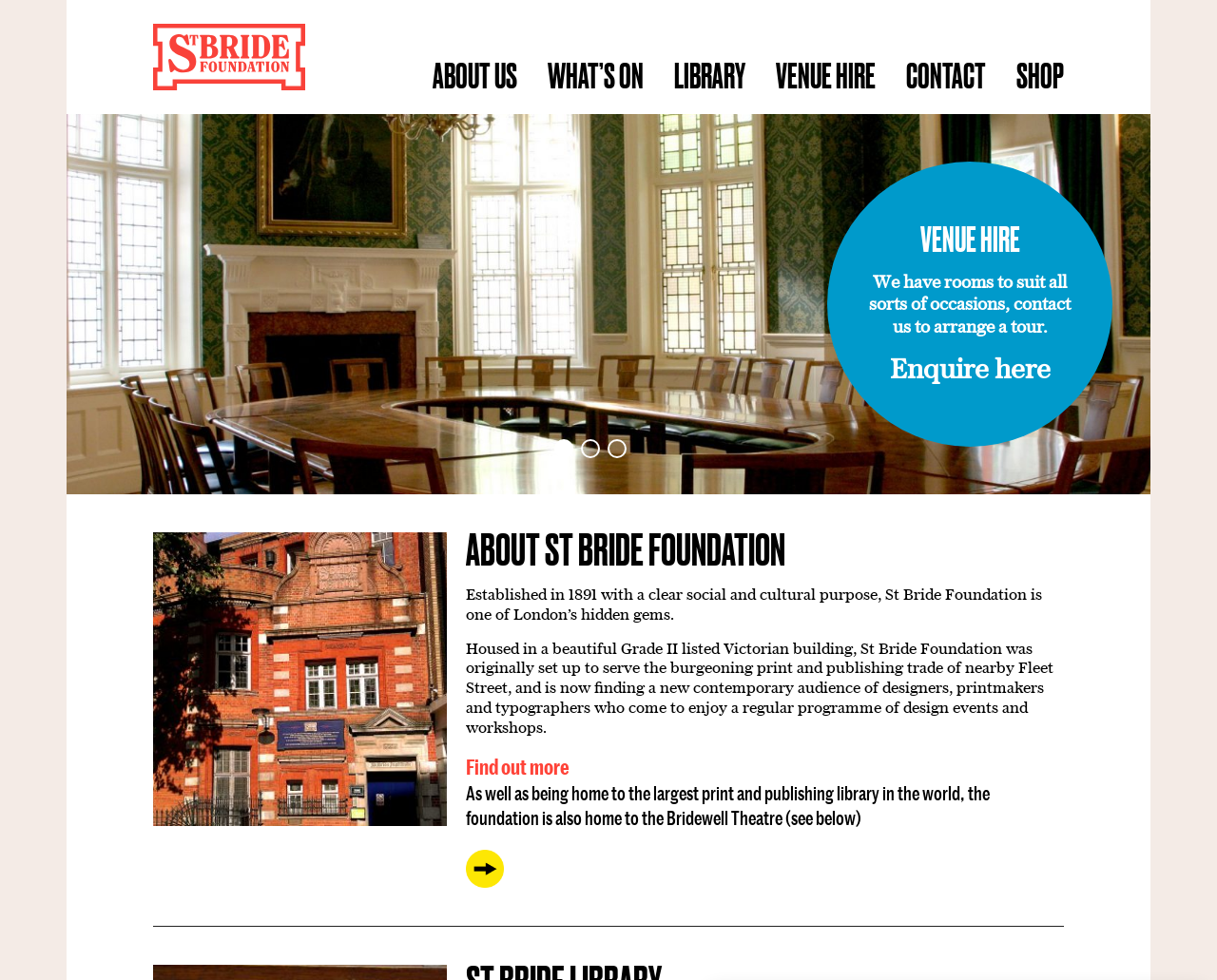Extract the bounding box coordinates for the UI element described as: "Shop".

[0.823, 0.039, 0.874, 0.116]